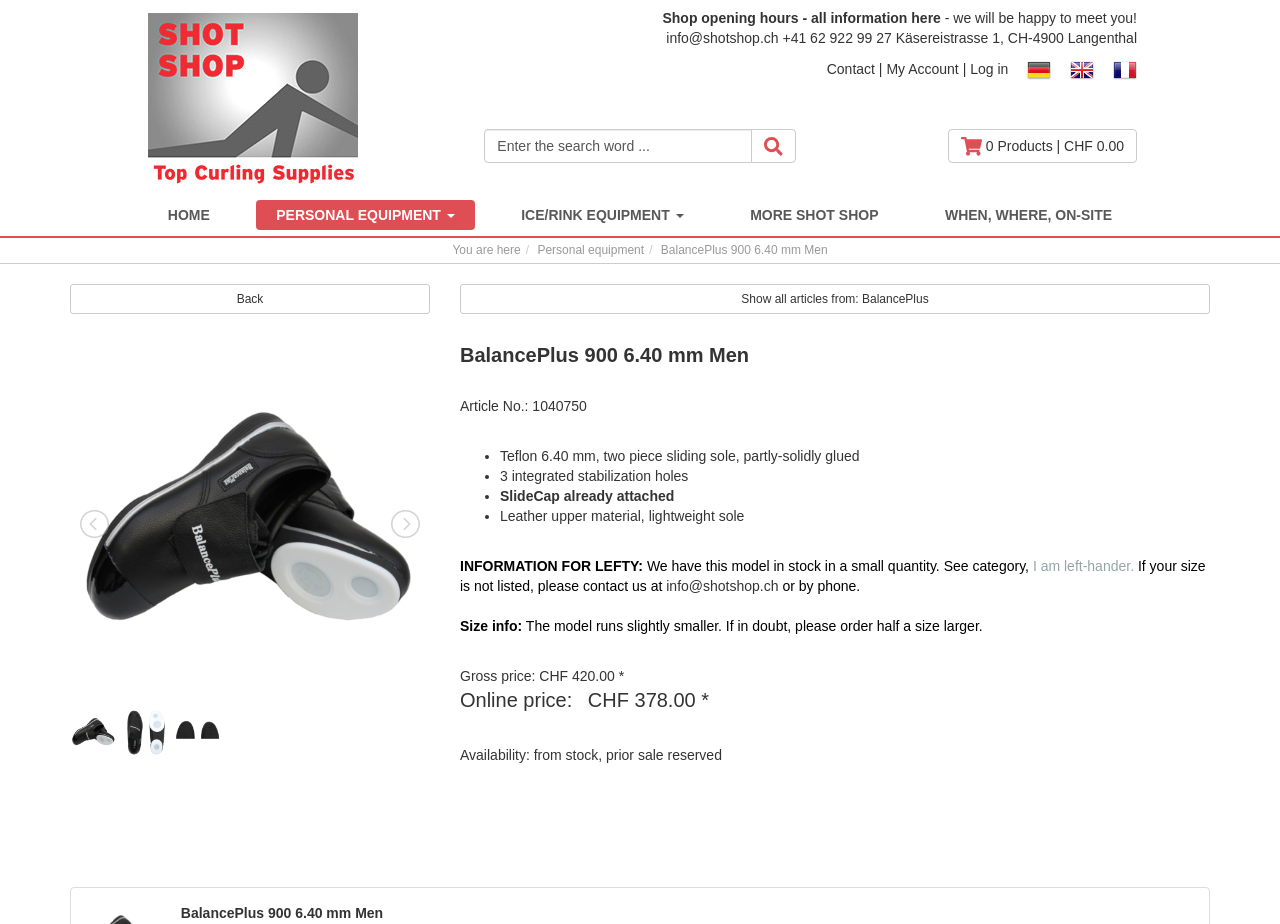Given the element description "Home" in the screenshot, predict the bounding box coordinates of that UI element.

[0.115, 0.216, 0.18, 0.249]